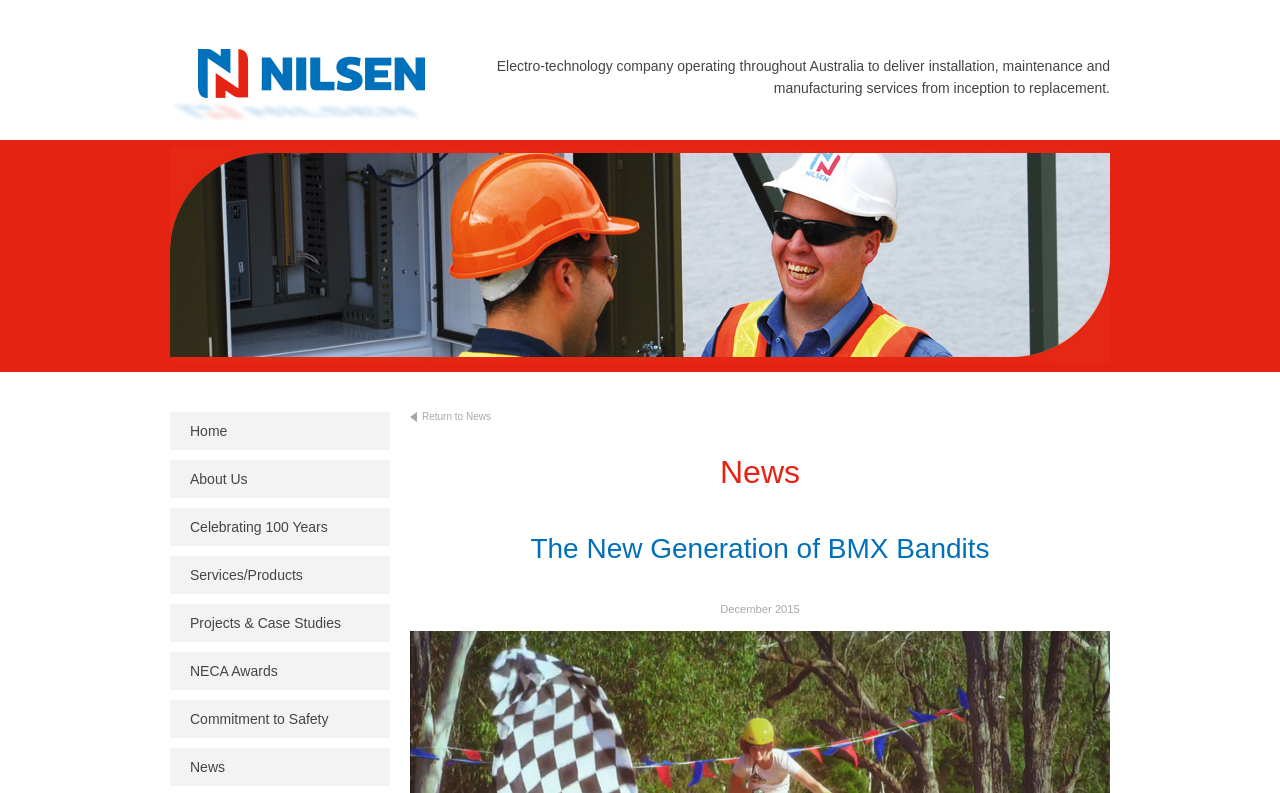Locate the bounding box coordinates of the element that should be clicked to fulfill the instruction: "Go to the News page".

[0.133, 0.943, 0.305, 0.991]